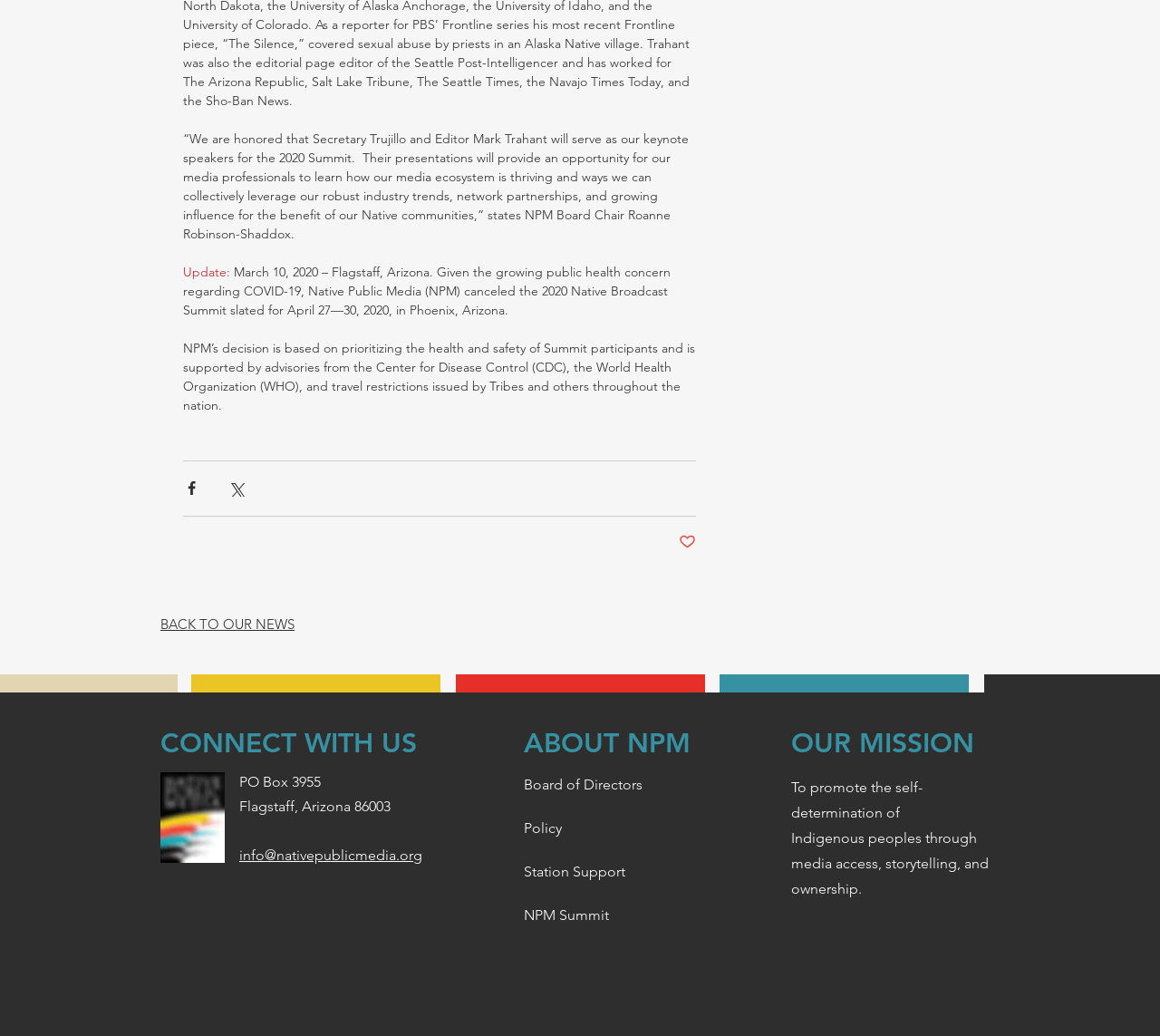Utilize the details in the image to give a detailed response to the question: Why was the 2020 Native Broadcast Summit canceled?

According to the text 'Given the growing public health concern regarding COVID-19, Native Public Media (NPM) canceled the 2020 Native Broadcast Summit slated for April 27—30, 2020, in Phoenix, Arizona.', the reason for the cancellation of the 2020 Native Broadcast Summit is due to the growing public health concern regarding COVID-19.